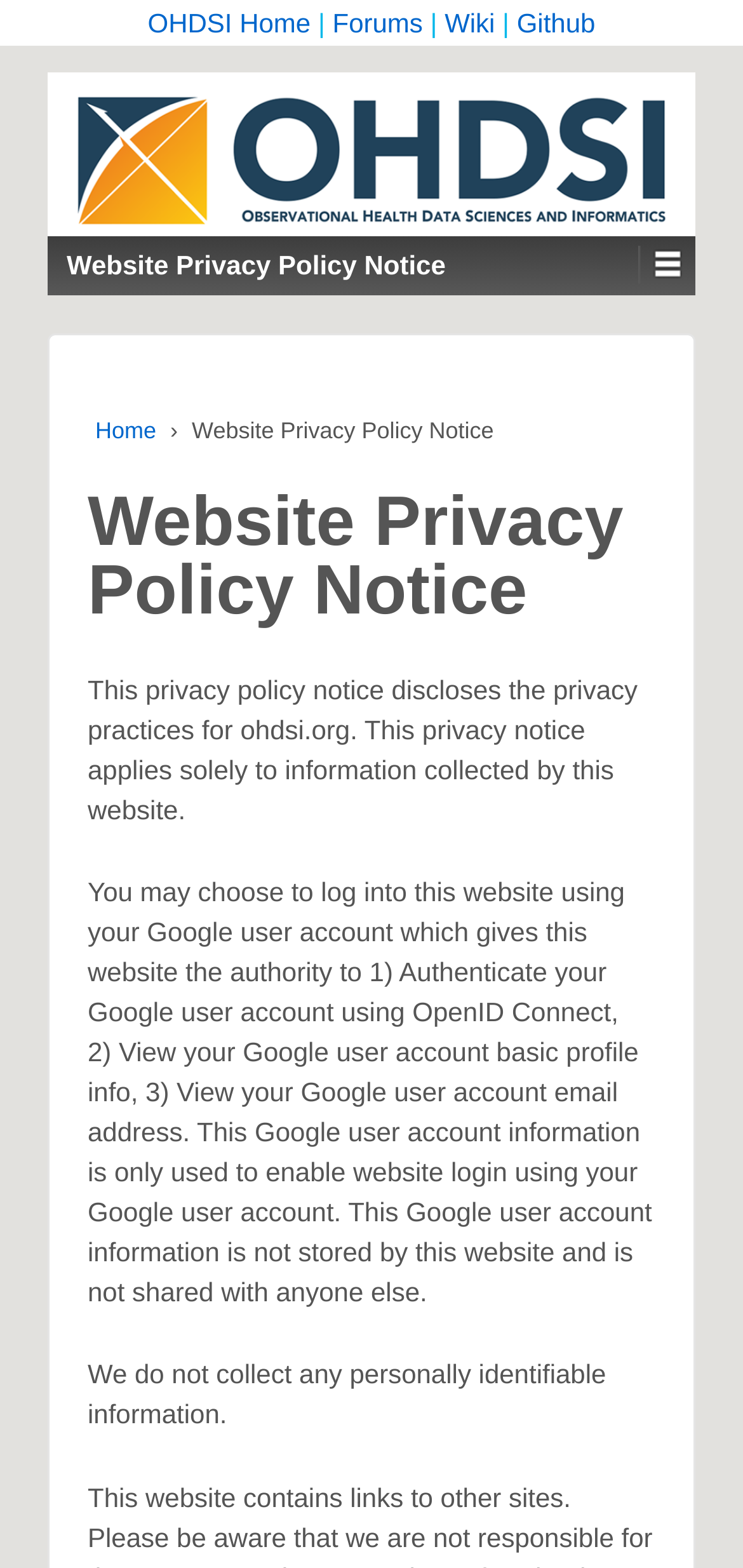Answer the question using only one word or a concise phrase: How many links are in the top navigation bar?

5